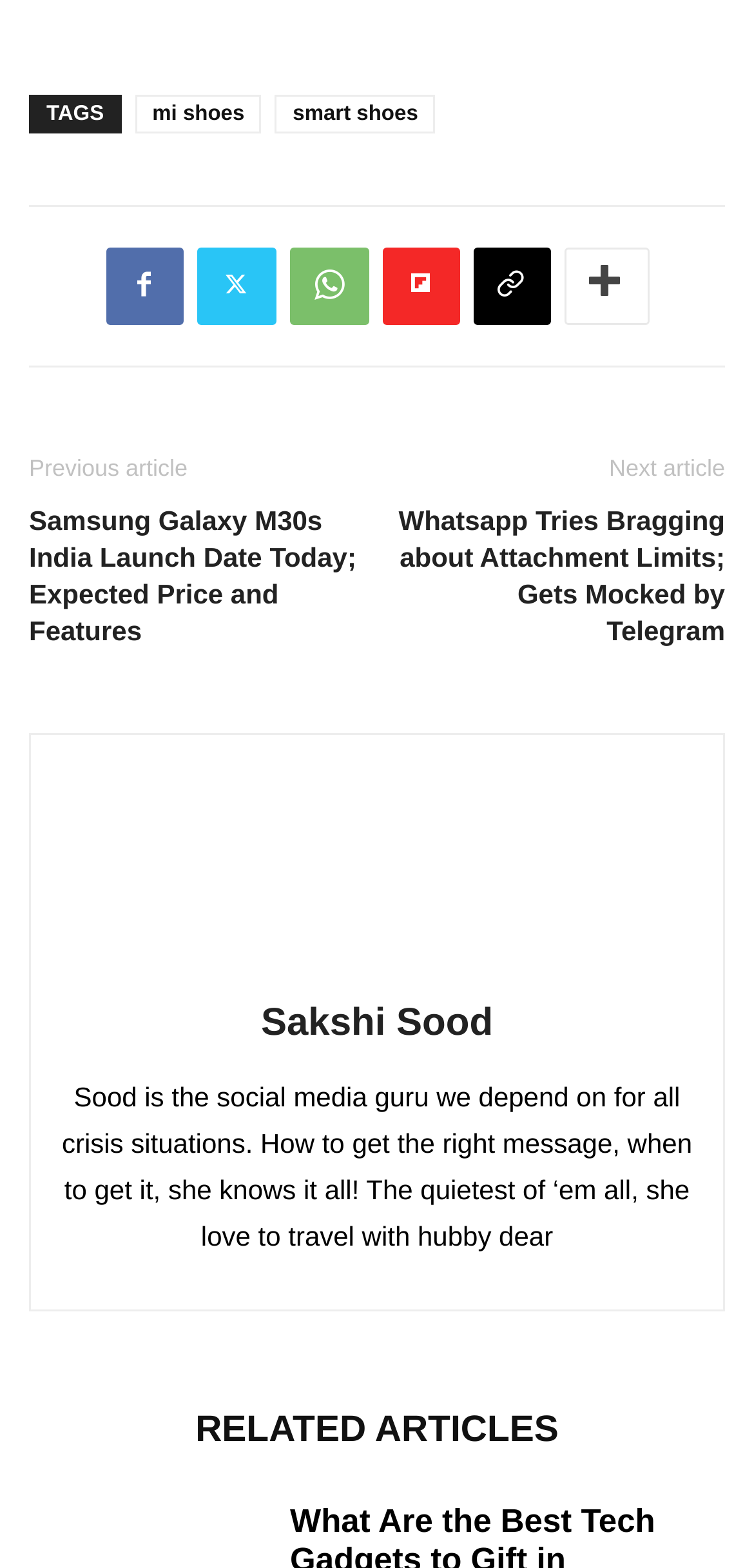Locate the bounding box coordinates of the UI element described by: "Facebook". The bounding box coordinates should consist of four float numbers between 0 and 1, i.e., [left, top, right, bottom].

[0.14, 0.158, 0.242, 0.207]